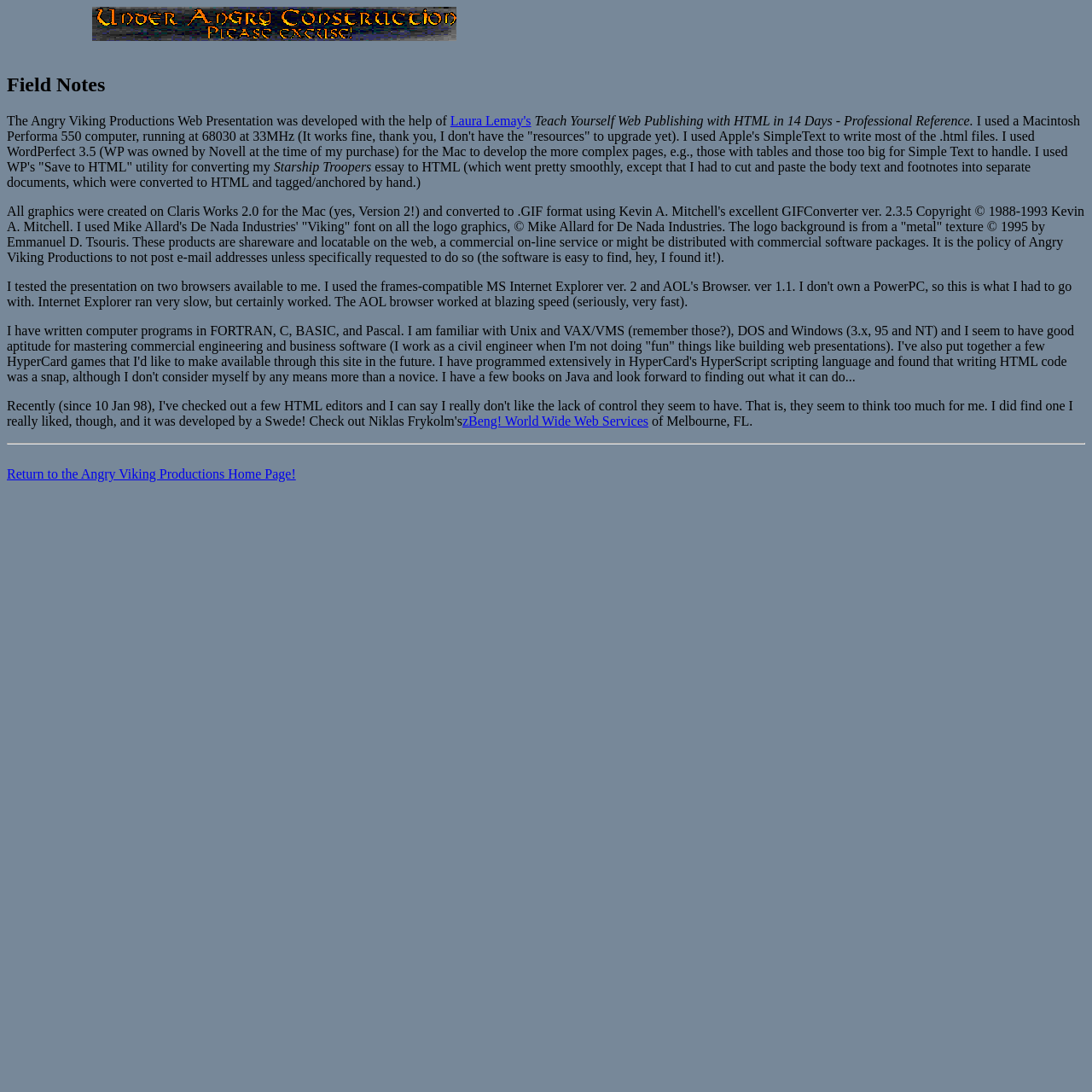What is the name of the web presentation?
Look at the image and respond with a single word or a short phrase.

Angry Viking Productions